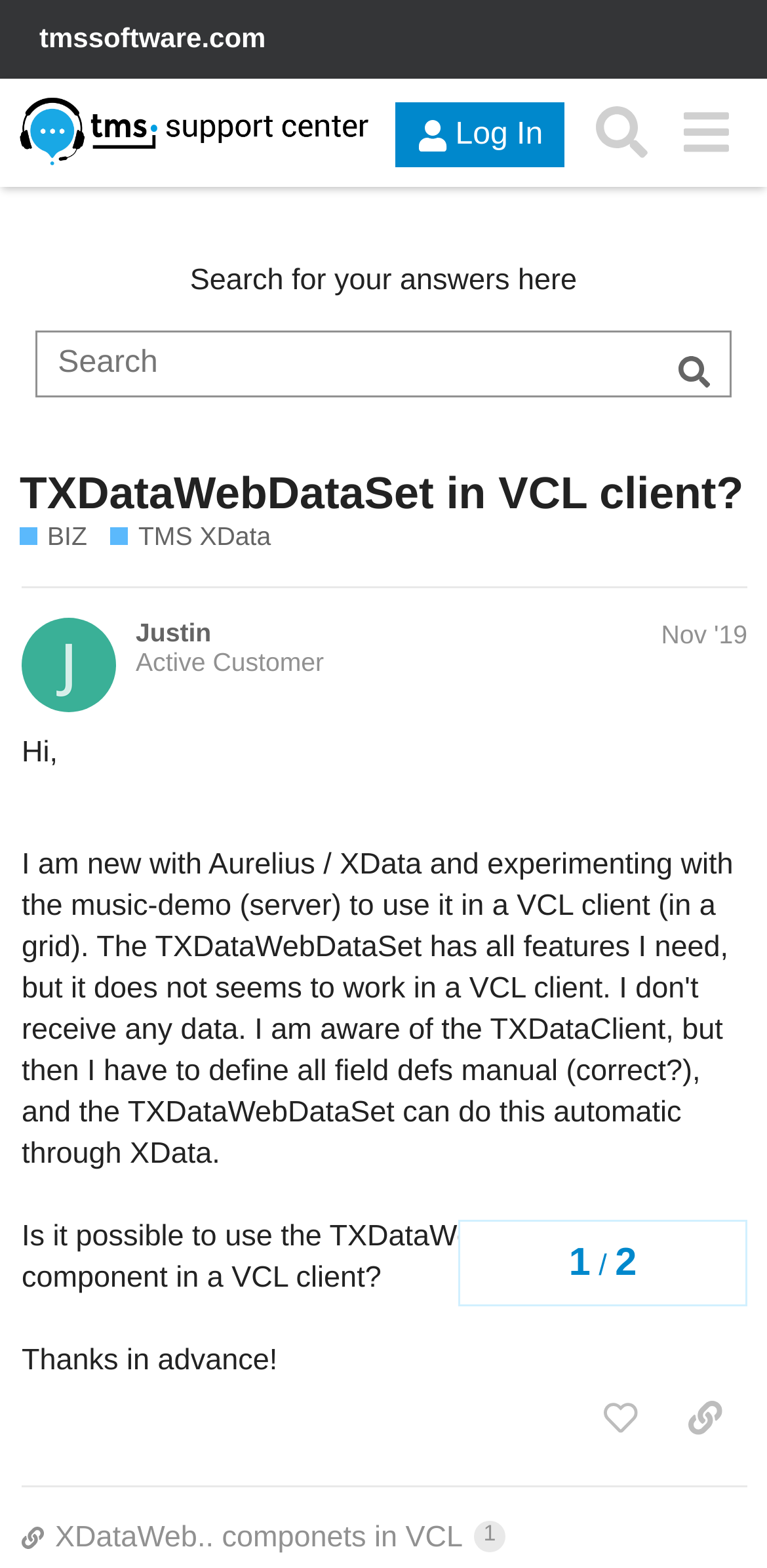Provide a thorough description of the webpage's content and layout.

This webpage appears to be a forum or support center page, specifically a topic discussion page. At the top, there is a header section with a link to "tmssoftware.com" on the left and a "Log In" button on the right. Below the header, there is a search bar with a "Search" button and a "Search for your answers here" text. 

On the left side of the page, there is a heading "TXDataWebDataSet in VCL client?" which seems to be the title of the topic discussion. Below the title, there are links to "BIZ" and "TMS XData" with brief descriptions. 

The main content of the page is a discussion thread. The thread starts with a post from "Justin" dated "Nov '19" which asks if it's possible to use the TXDataWebDataSet component in a VCL client. The post is followed by a series of buttons, including "like this post" and "share a link to this post". 

At the bottom of the page, there is a navigation section with topic progress indicators labeled "1" and "2".